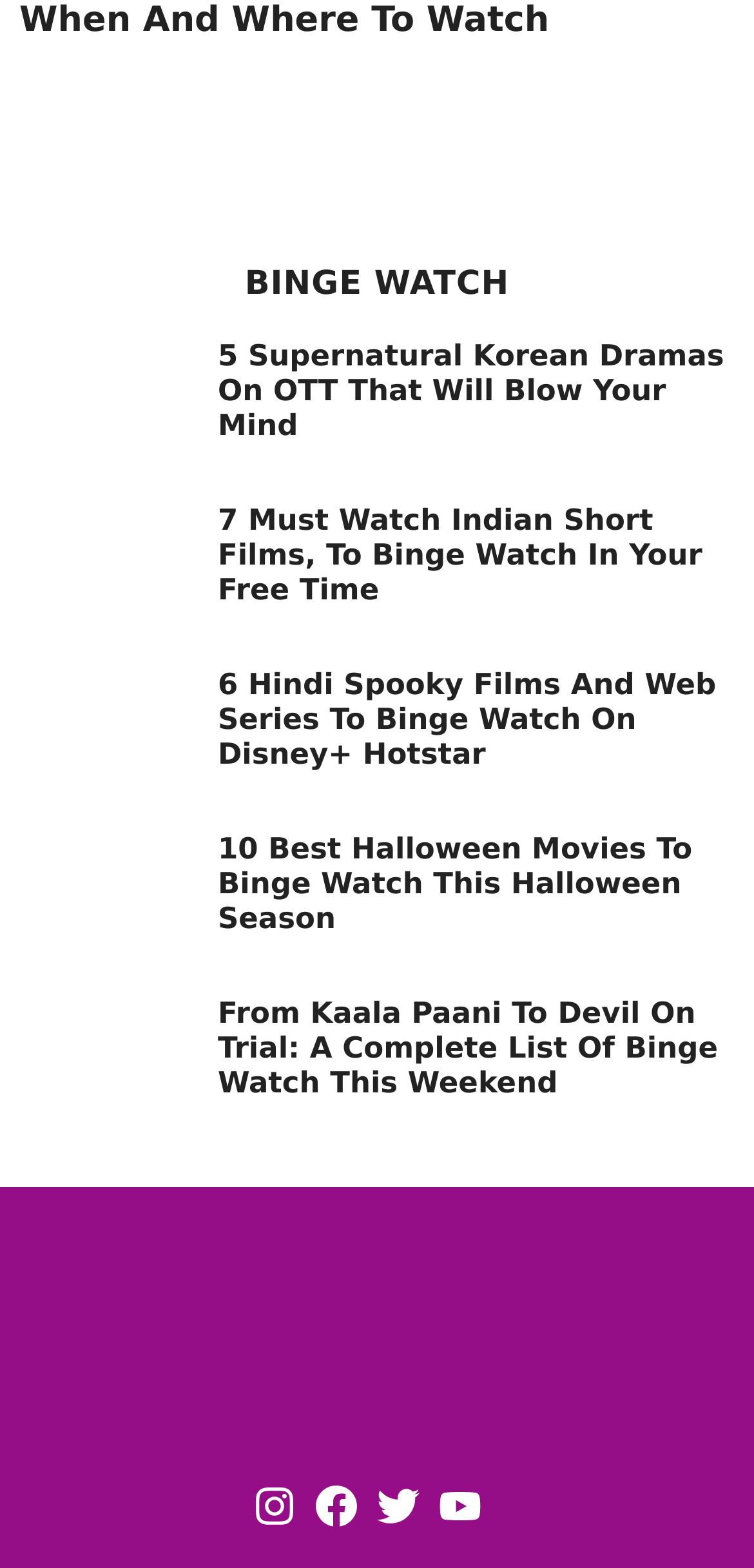Please answer the following question using a single word or phrase: 
What is the theme of the articles on this webpage?

Binge watching